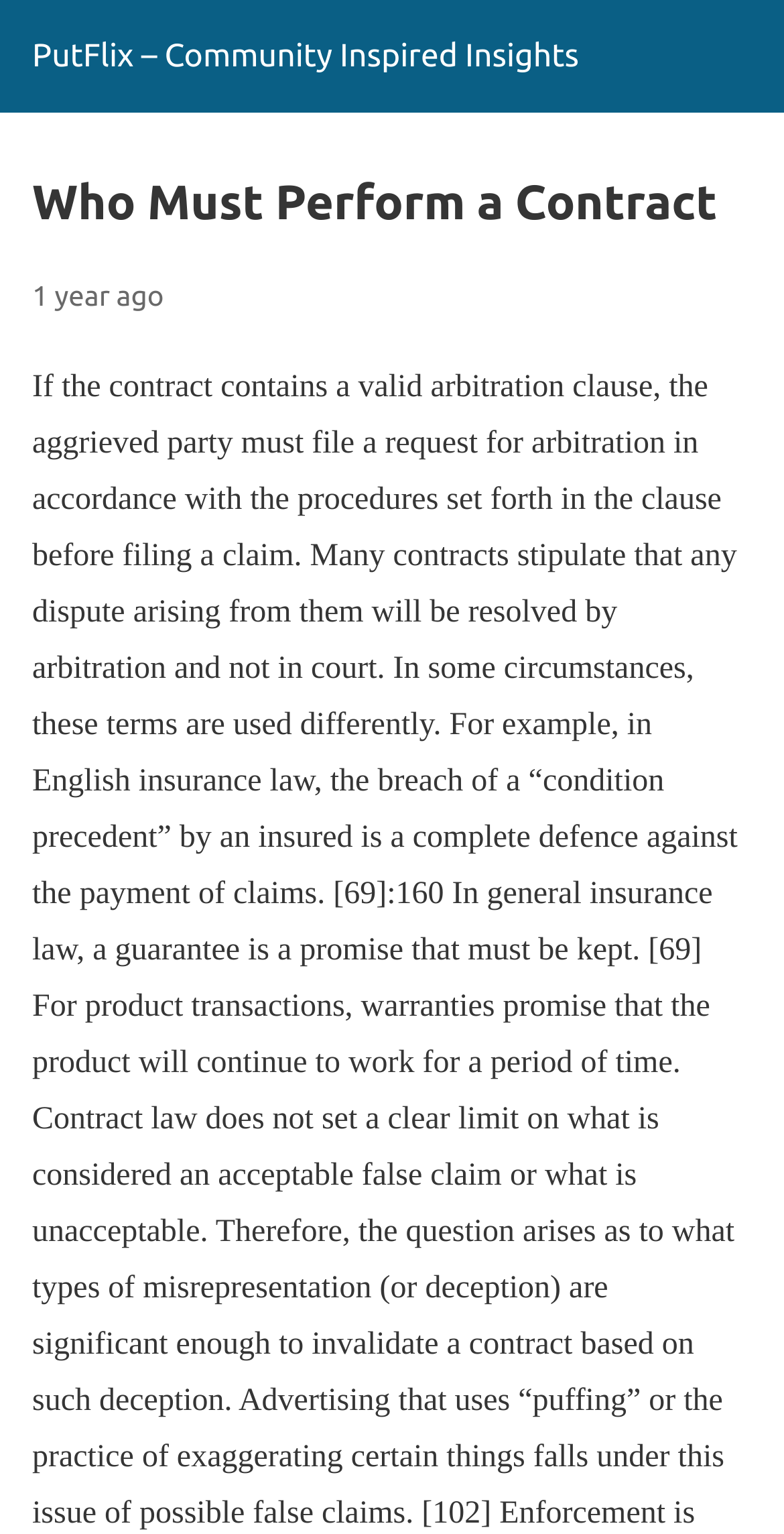Extract the text of the main heading from the webpage.

Who Must Perform a Contract